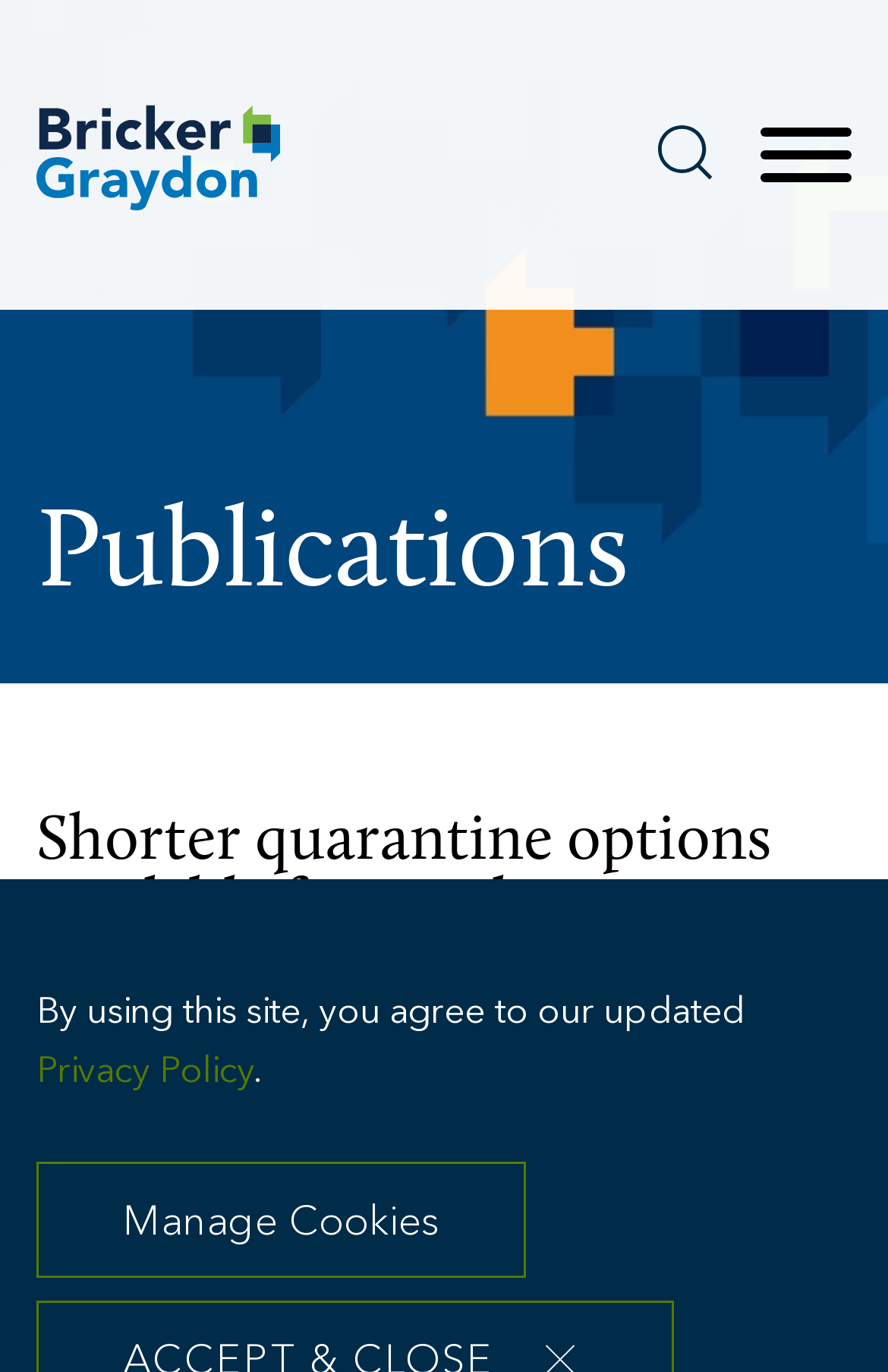Explain the webpage in detail.

The webpage appears to be an article page from a law firm's website, Bricker Graydon LLP. At the top left corner, there is a logo of the law firm, which is also a link. Below the logo, there are several links, including "Main Content", "Main Menu", and "Jump to Page", which are likely navigation links. On the top right corner, there is a search bar with a magnifying glass icon.

The main content of the page is divided into sections. The title of the article, "Shorter quarantine options available for employees exposed to COVID-19", is prominently displayed in the middle of the page. Below the title, there is a section labeled "Publications" with a subheading "ARTICLE" and a date "12.09.2020". The article content is not explicitly described in the accessibility tree, but it likely follows this section.

At the bottom of the page, there is a notice stating "By using this site, you agree to our updated" followed by a link to the "Privacy Policy". There is also a button to "Manage Cookies" on the bottom left corner. The page has a decorative image that spans the entire width of the page, likely a background image or a banner.